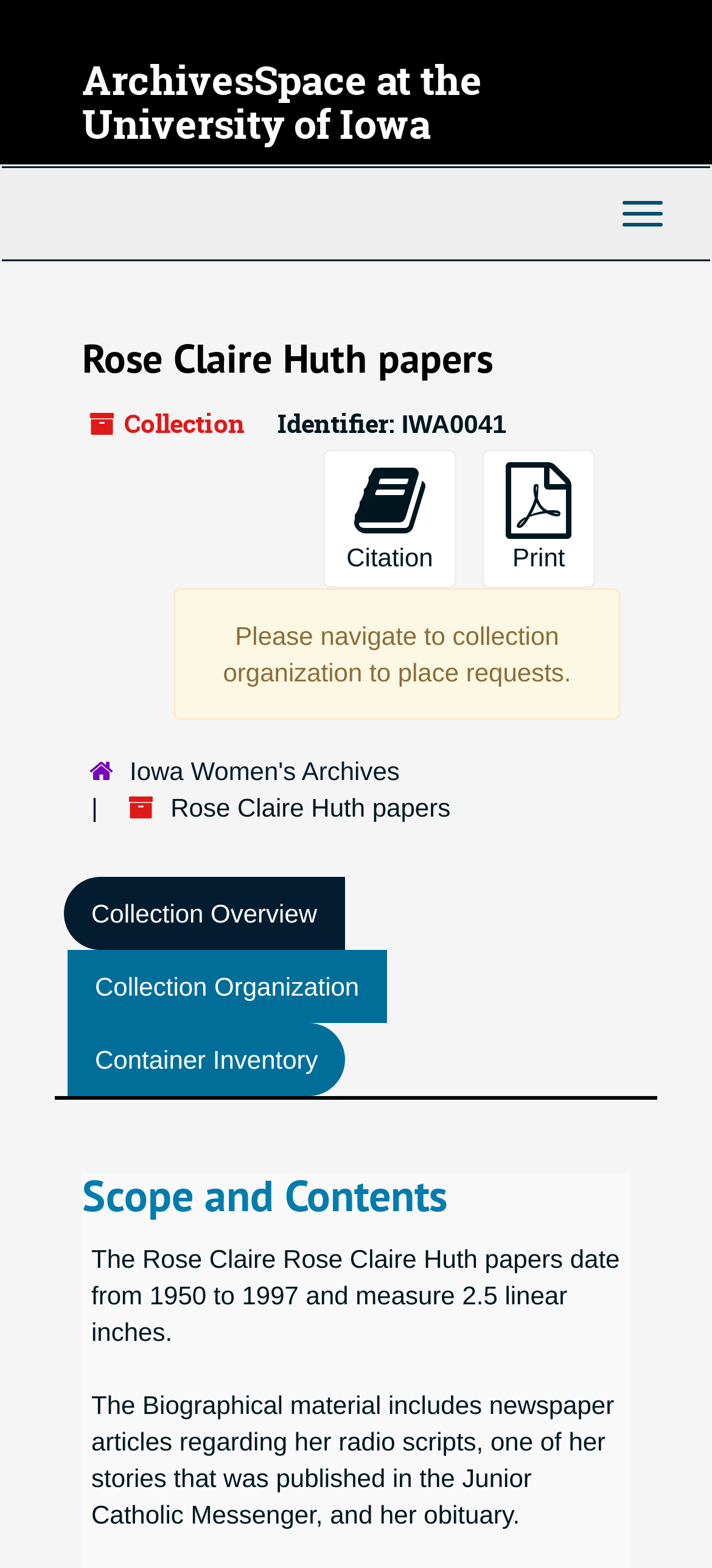What is the name of the archives where the Rose Claire Huth papers are located?
Please craft a detailed and exhaustive response to the question.

I found the name of the archives by looking at the hierarchical navigation section, where it says 'Iowa Women's Archives'.